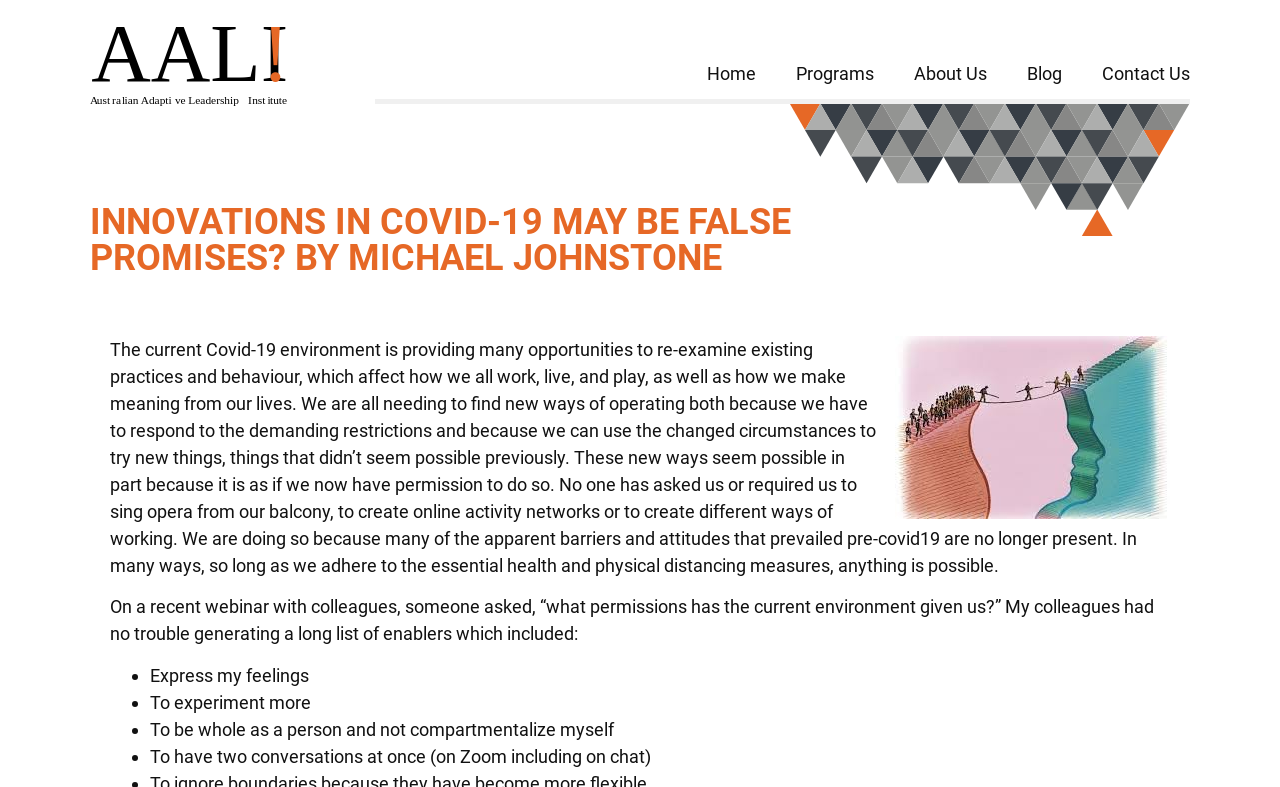Determine the bounding box coordinates for the UI element with the following description: "Programs". The coordinates should be four float numbers between 0 and 1, represented as [left, top, right, bottom].

[0.622, 0.079, 0.683, 0.109]